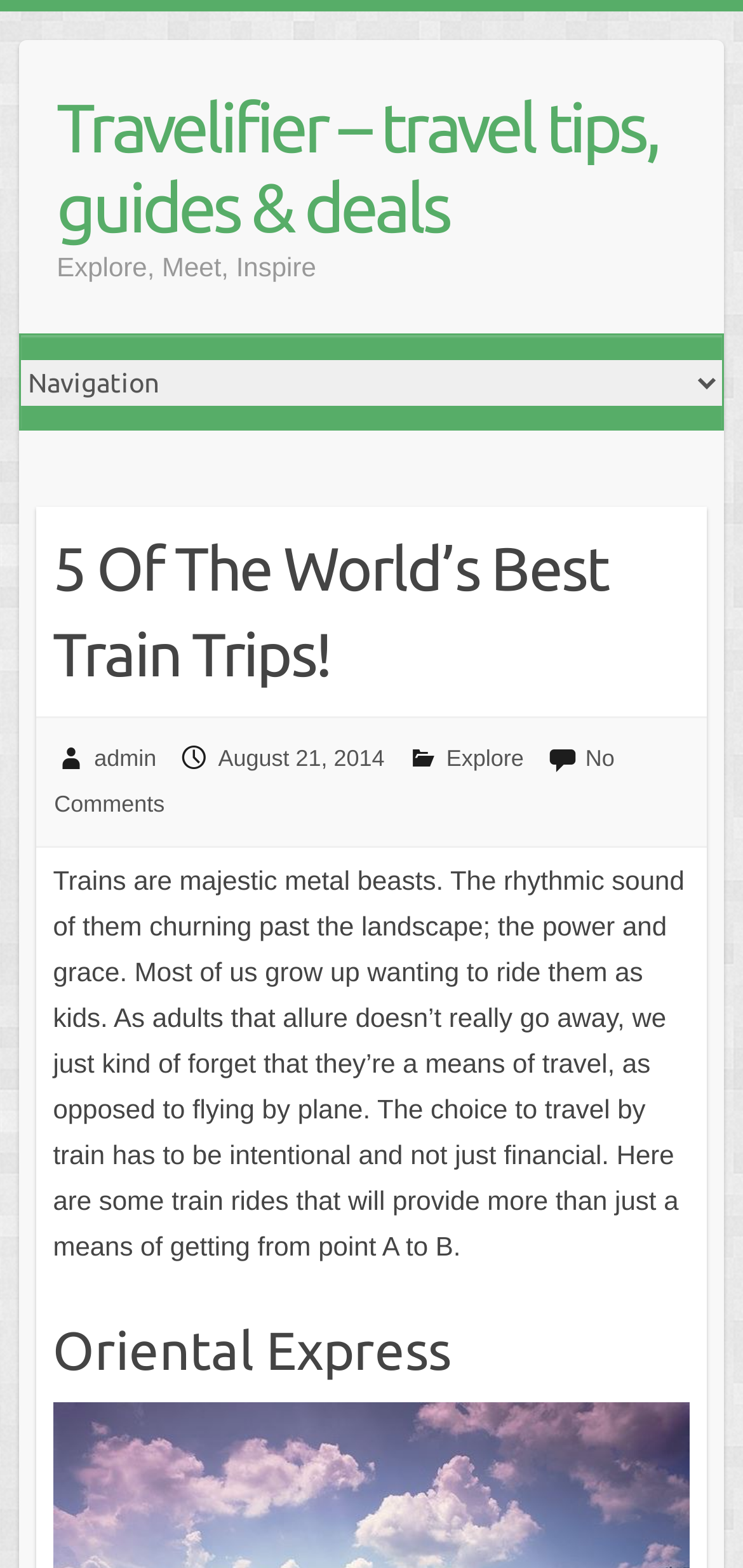Answer the question below with a single word or a brief phrase: 
What is the name of the website?

Travelifier